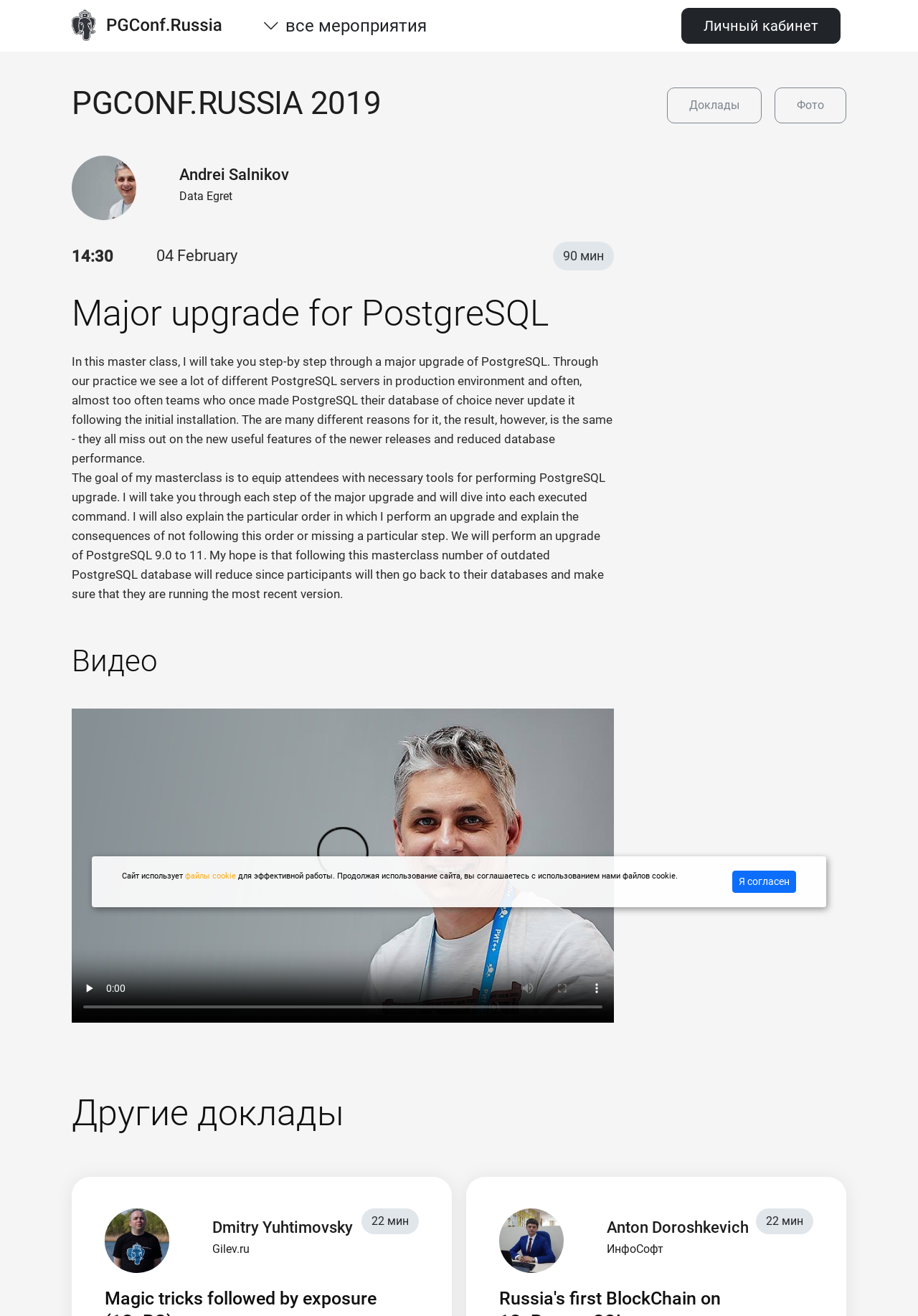Locate the bounding box coordinates of the element that should be clicked to execute the following instruction: "View other reports".

[0.078, 0.83, 0.922, 0.862]